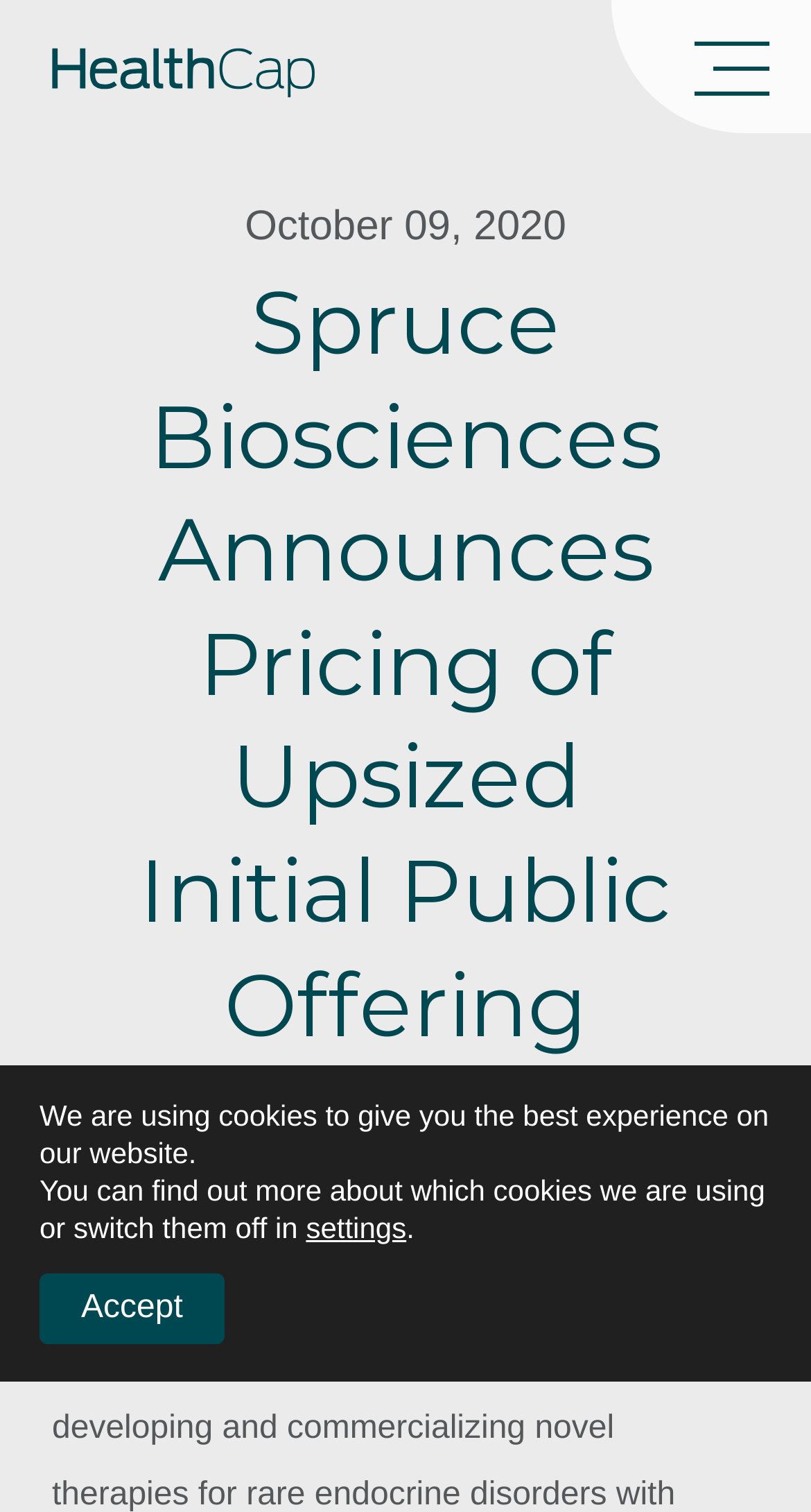What is the purpose of the button at the top?
Please answer the question as detailed as possible.

I found the purpose of the button by looking at its properties, it's an expanded button, which suggests that it can be used to expand or collapse some content.